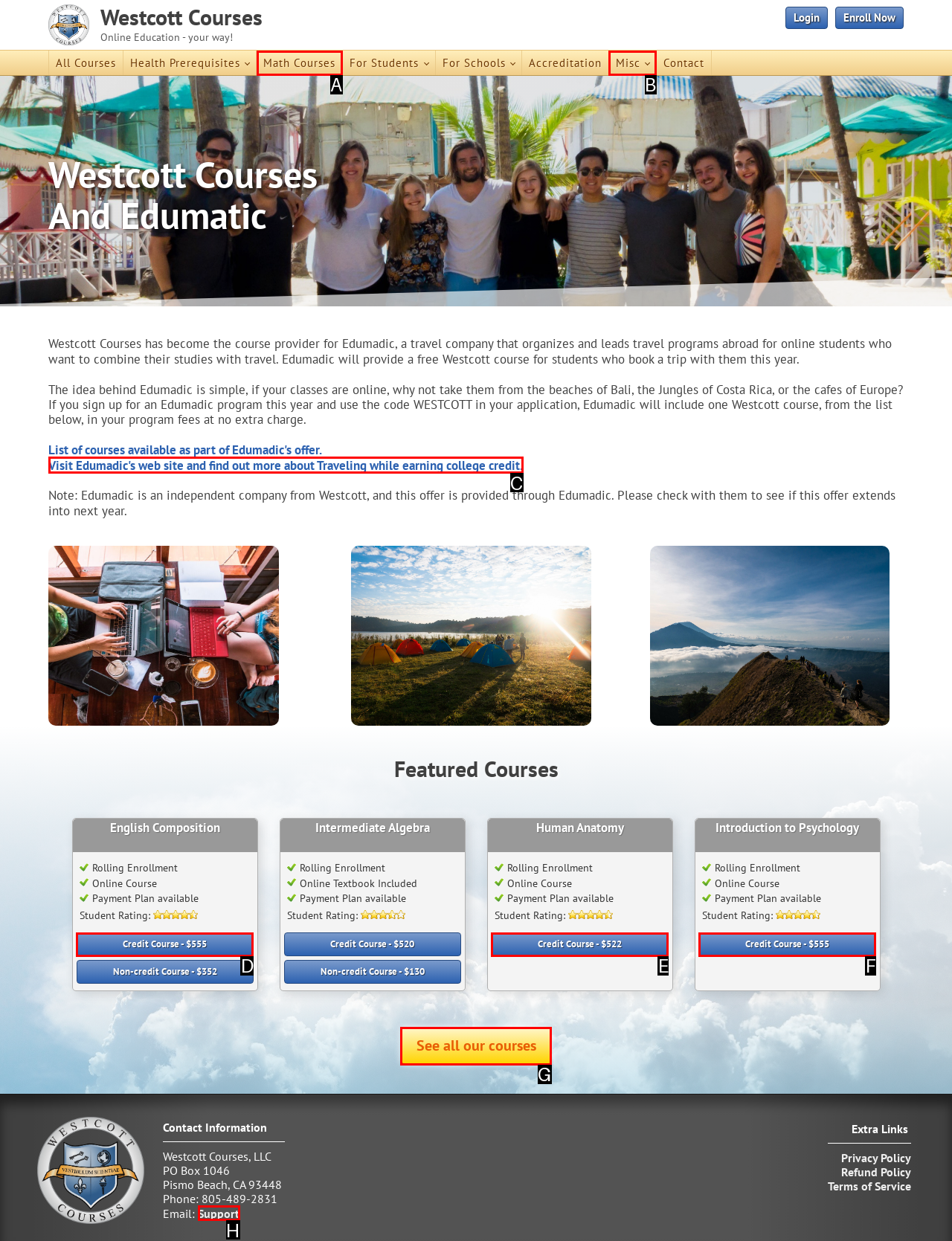Tell me which one HTML element I should click to complete the following task: See all courses Answer with the option's letter from the given choices directly.

G